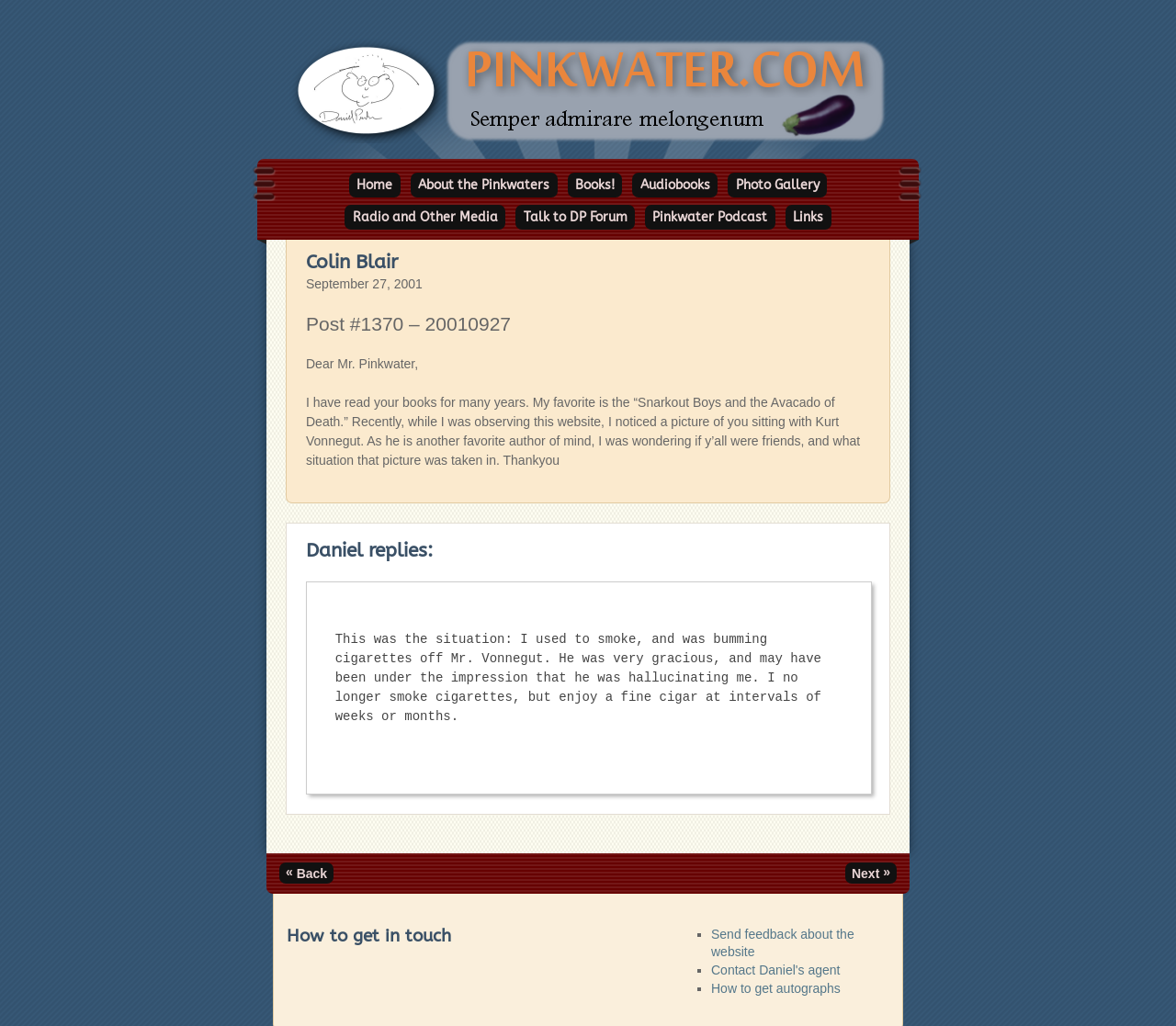Using the details in the image, give a detailed response to the question below:
What is the author's favorite book?

The author's favorite book is mentioned in the text as 'the “Snarkout Boys and the Avacado of Death.”' This is stated in the letter written to Mr. Pinkwater.